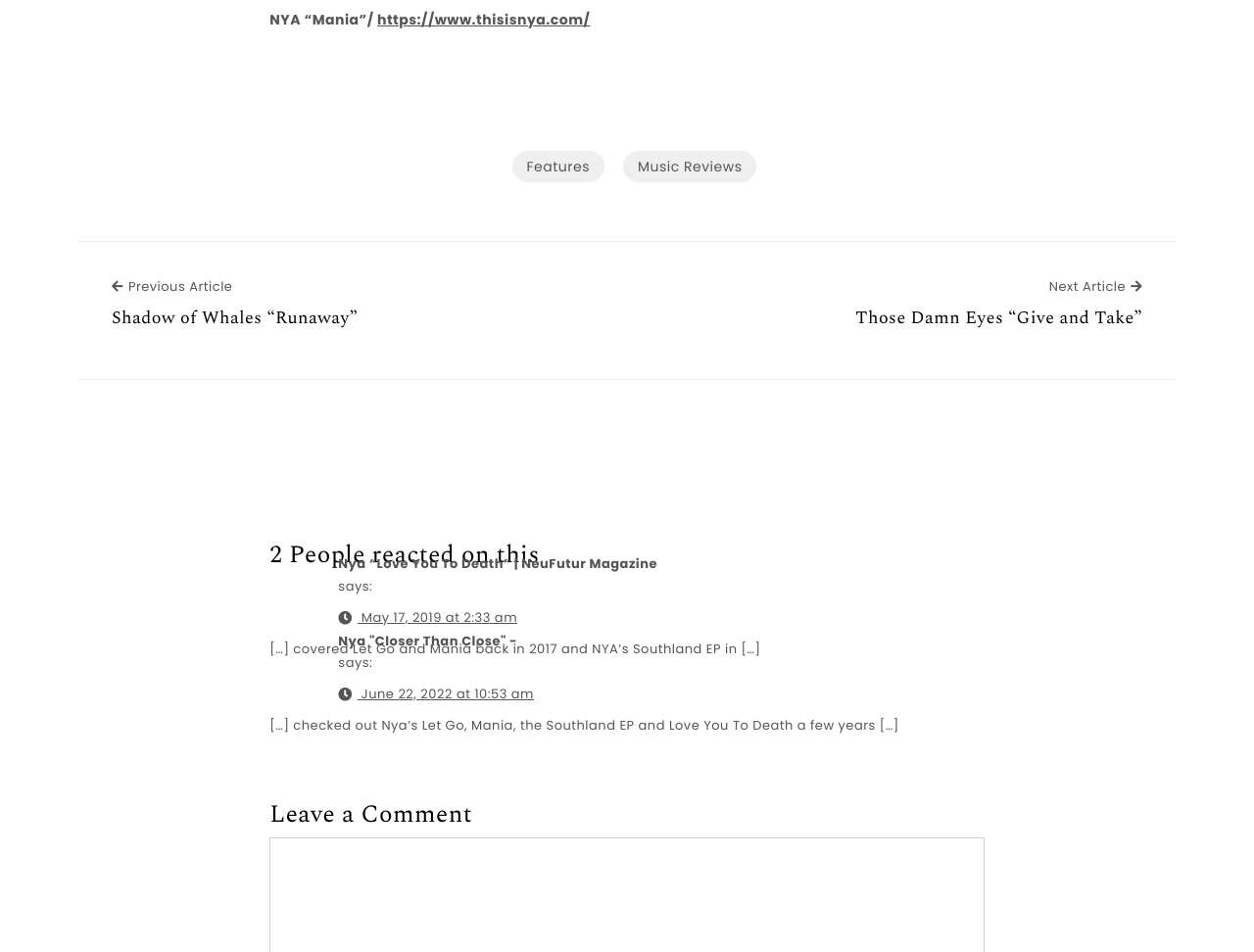Predict the bounding box coordinates of the UI element that matches this description: "Nya "Closer Than Close" -". The coordinates should be in the format [left, top, right, bottom] with each value between 0 and 1.

[0.27, 0.662, 0.413, 0.685]